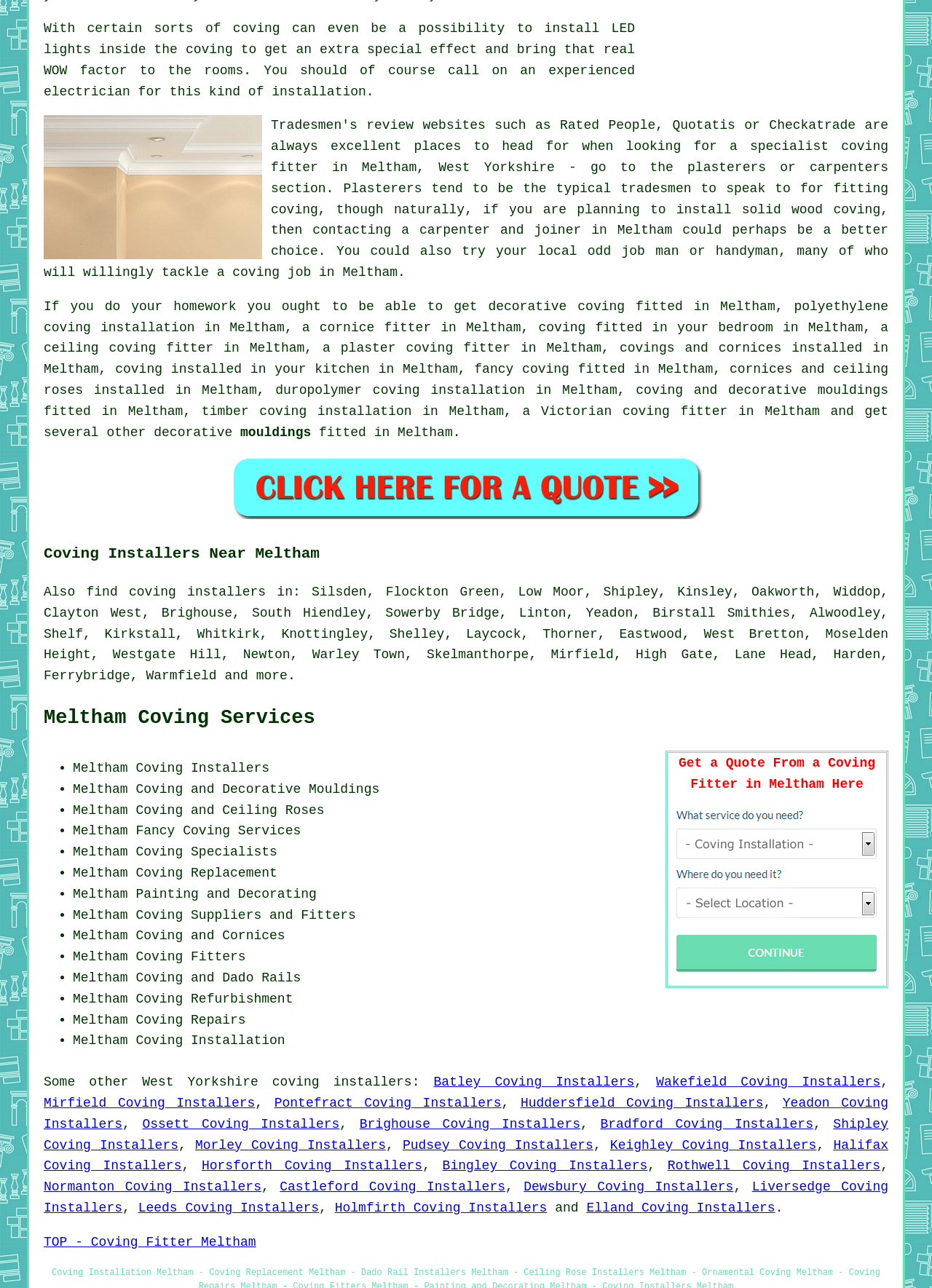Please identify the bounding box coordinates of where to click in order to follow the instruction: "Click on 'Coving Fitters'".

[0.146, 0.737, 0.264, 0.749]